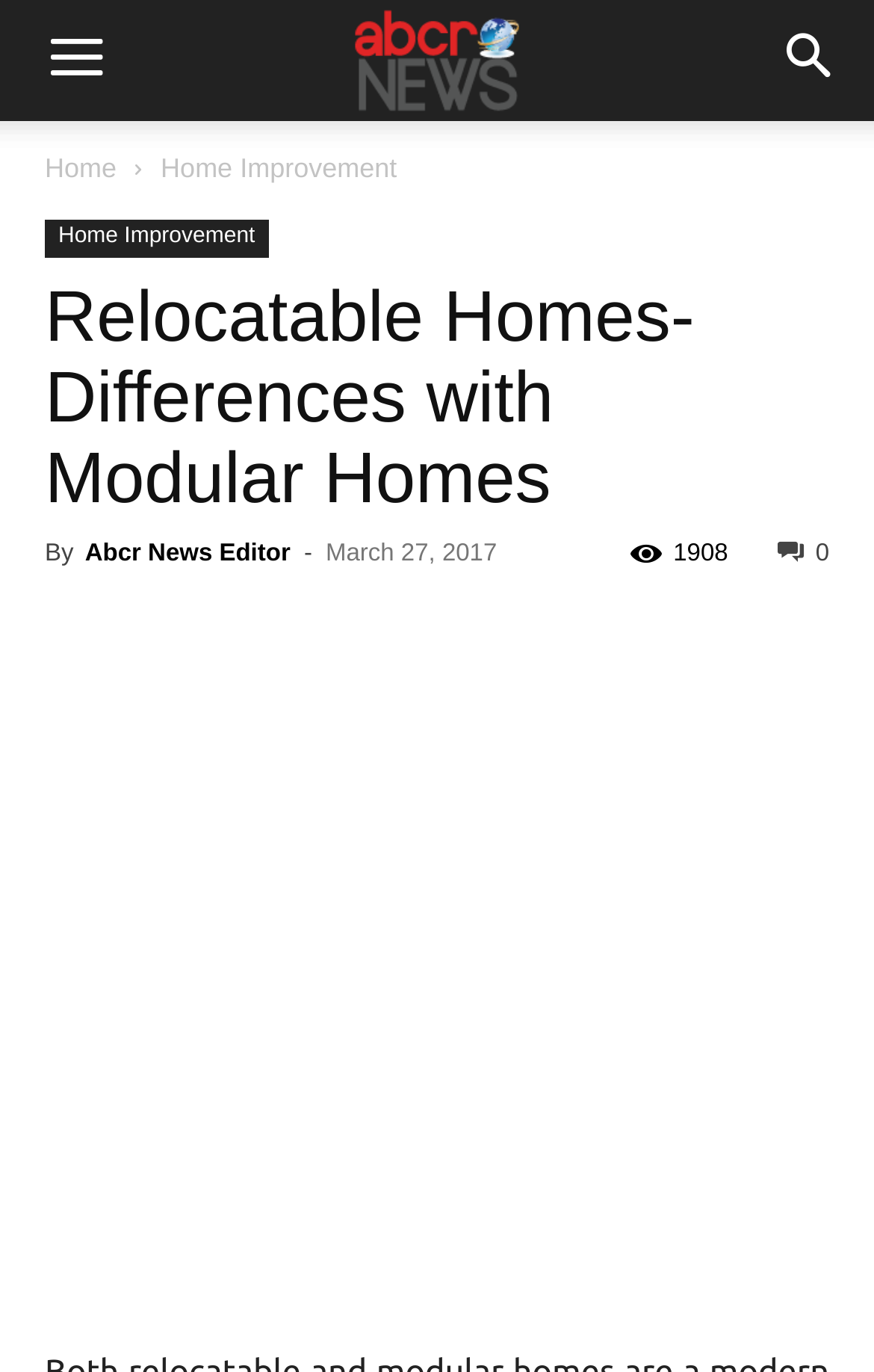Provide a short answer to the following question with just one word or phrase: How many links are in the top navigation bar?

2